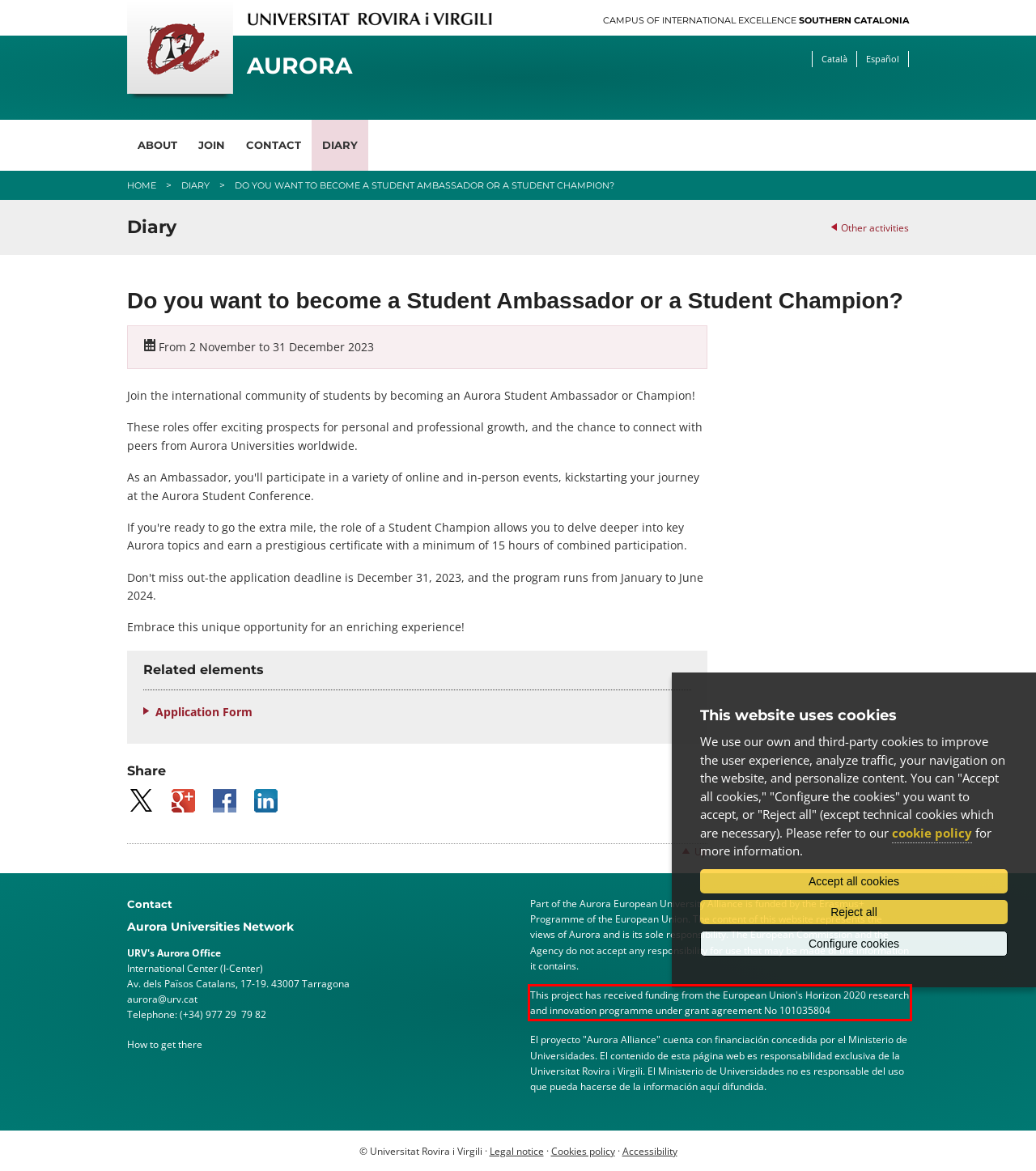You have a screenshot of a webpage with a red bounding box. Identify and extract the text content located inside the red bounding box.

This project has received funding from the European Union's Horizon 2020 research and innovation programme under grant agreement No 101035804